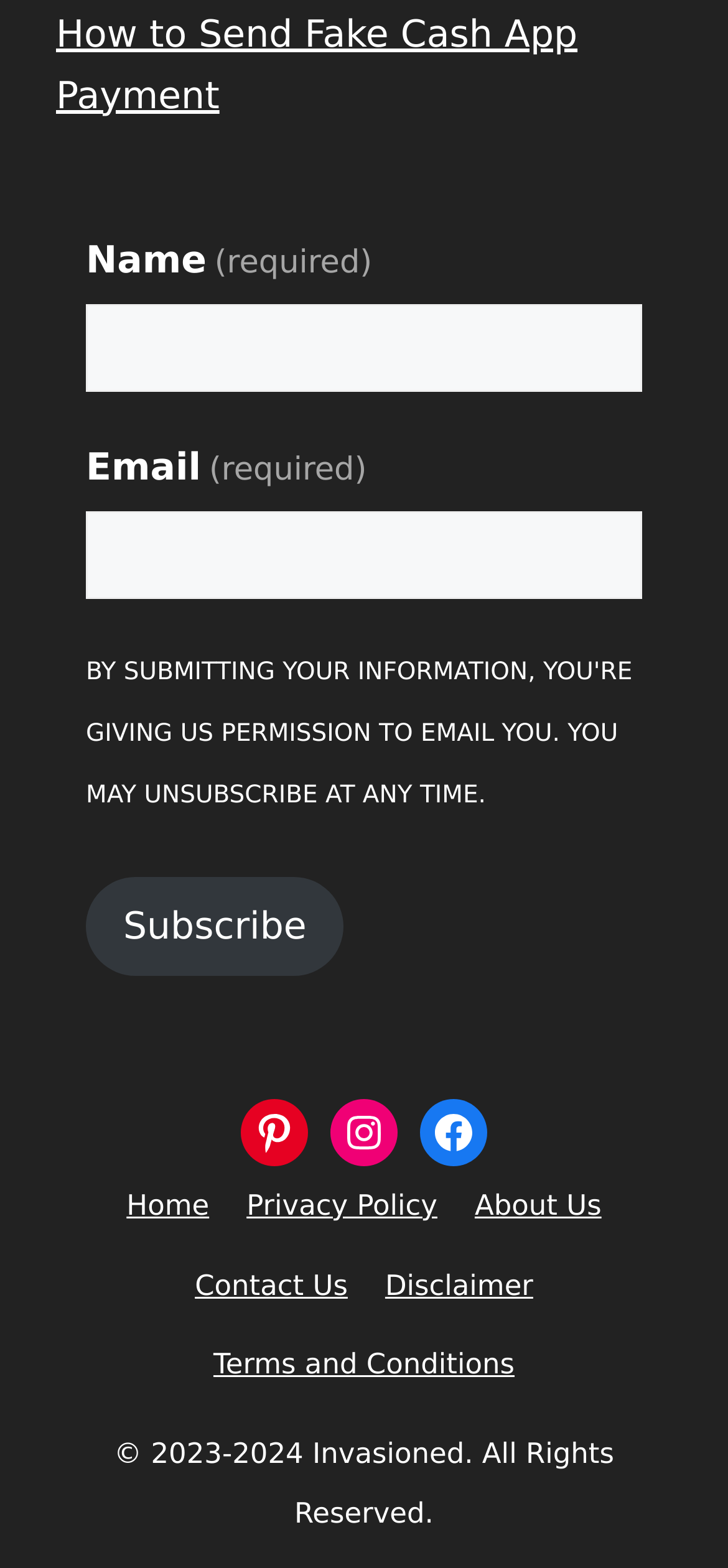Locate the UI element described as follows: "Disclaimer". Return the bounding box coordinates as four float numbers between 0 and 1 in the order [left, top, right, bottom].

[0.529, 0.809, 0.732, 0.83]